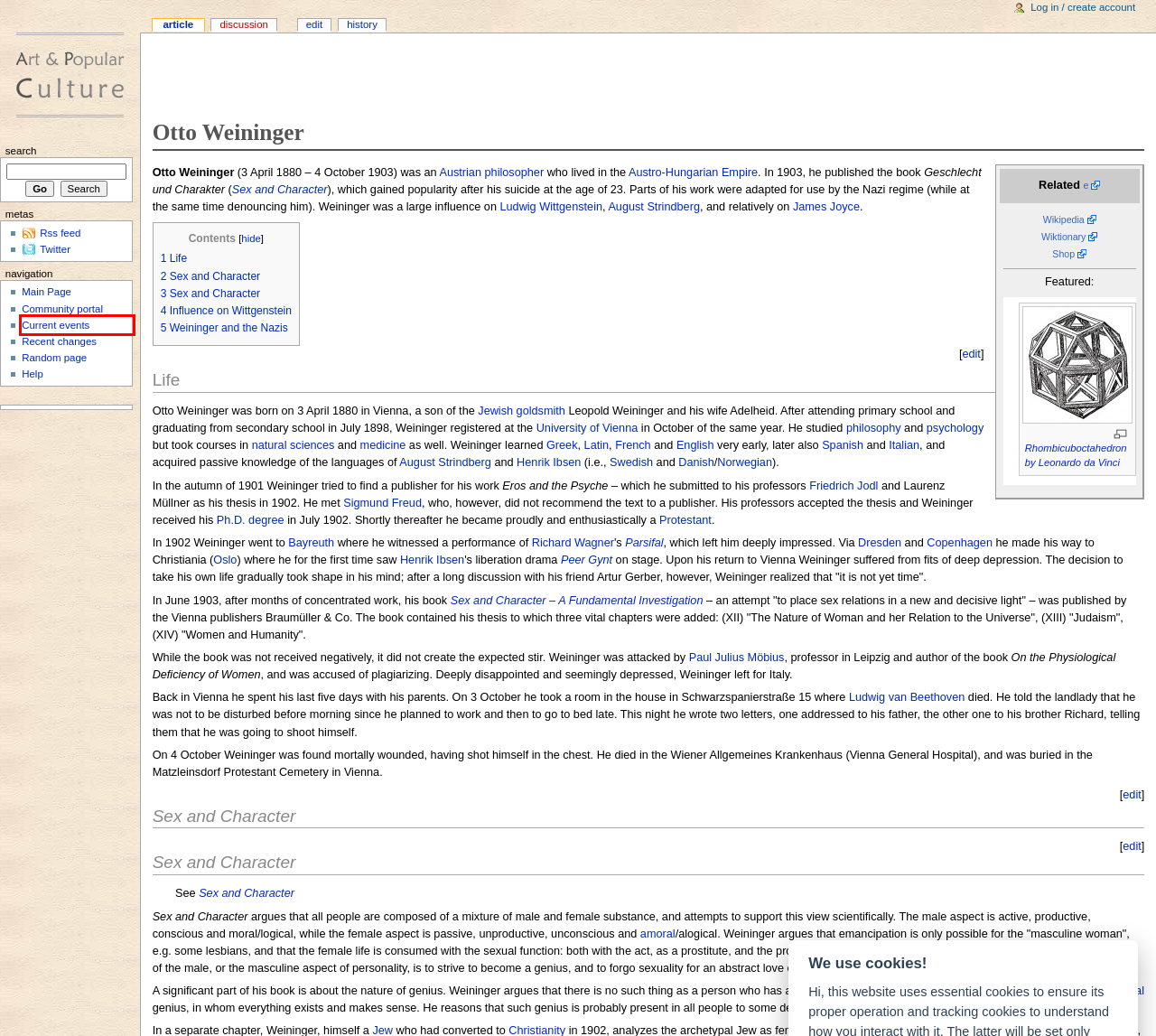You are presented with a screenshot of a webpage that includes a red bounding box around an element. Determine which webpage description best matches the page that results from clicking the element within the red bounding box. Here are the candidates:
A. Otto Weininger/University of Vienna - The Art and Popular Culture Encyclopedia
B. Otto Weininger/Doctor of Philosophy - The Art and Popular Culture Encyclopedia
C. Otto Weininger/Austro-Hungarian Empire - The Art and Popular Culture Encyclopedia
D. Otto Weininger/Current events - The Art and Popular Culture Encyclopedia
E. Otto Weininger/Richard Wagner - The Art and Popular Culture Encyclopedia
F. Otto Weininger/Sex and Character - The Art and Popular Culture Encyclopedia
G. Otto Weininger/Special:Recentchanges - The Art and Popular Culture Encyclopedia
H. Otto Weininger/Sigmund Freud - The Art and Popular Culture Encyclopedia

D